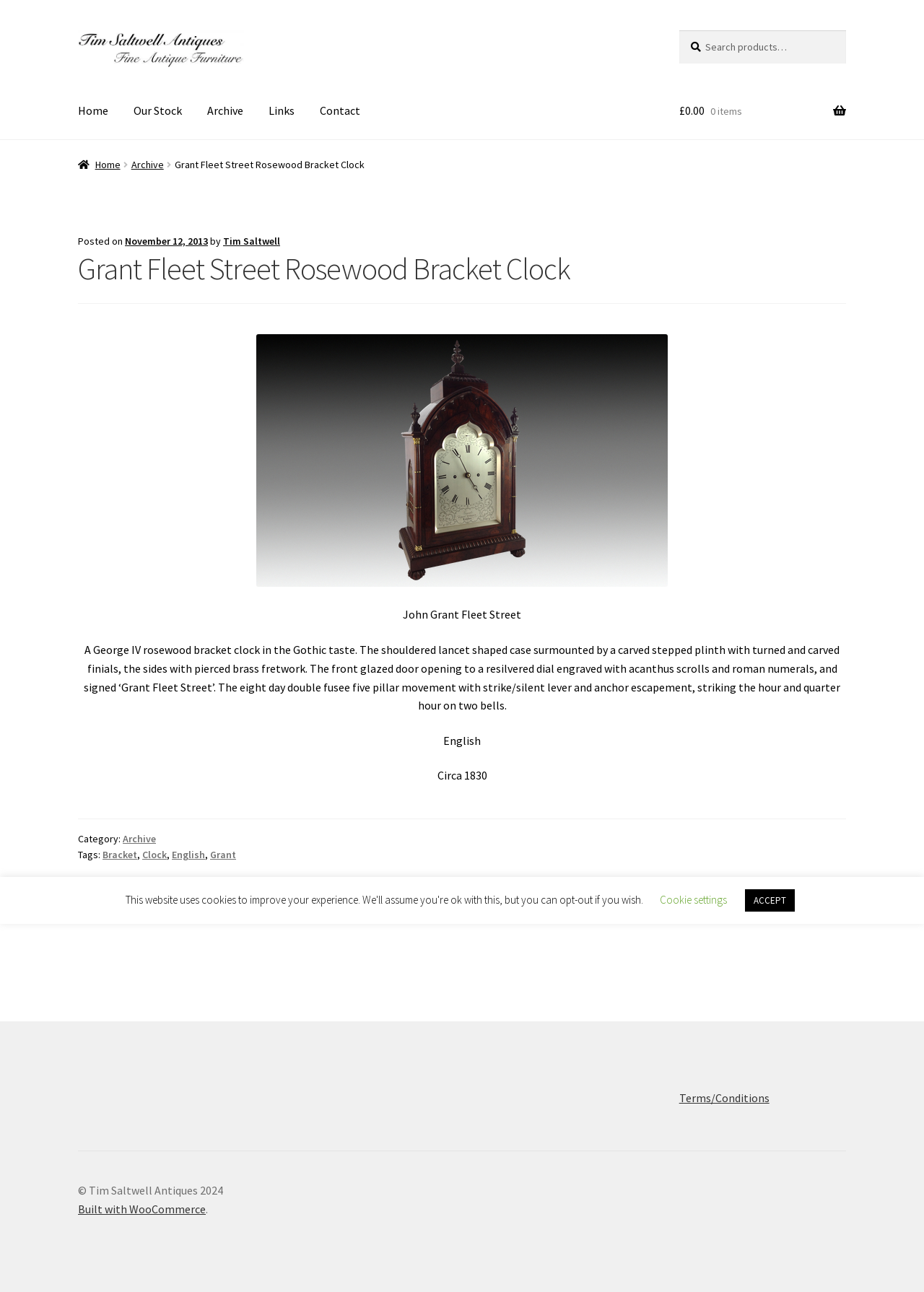How many bells does the clock strike?
From the image, respond using a single word or phrase.

Two